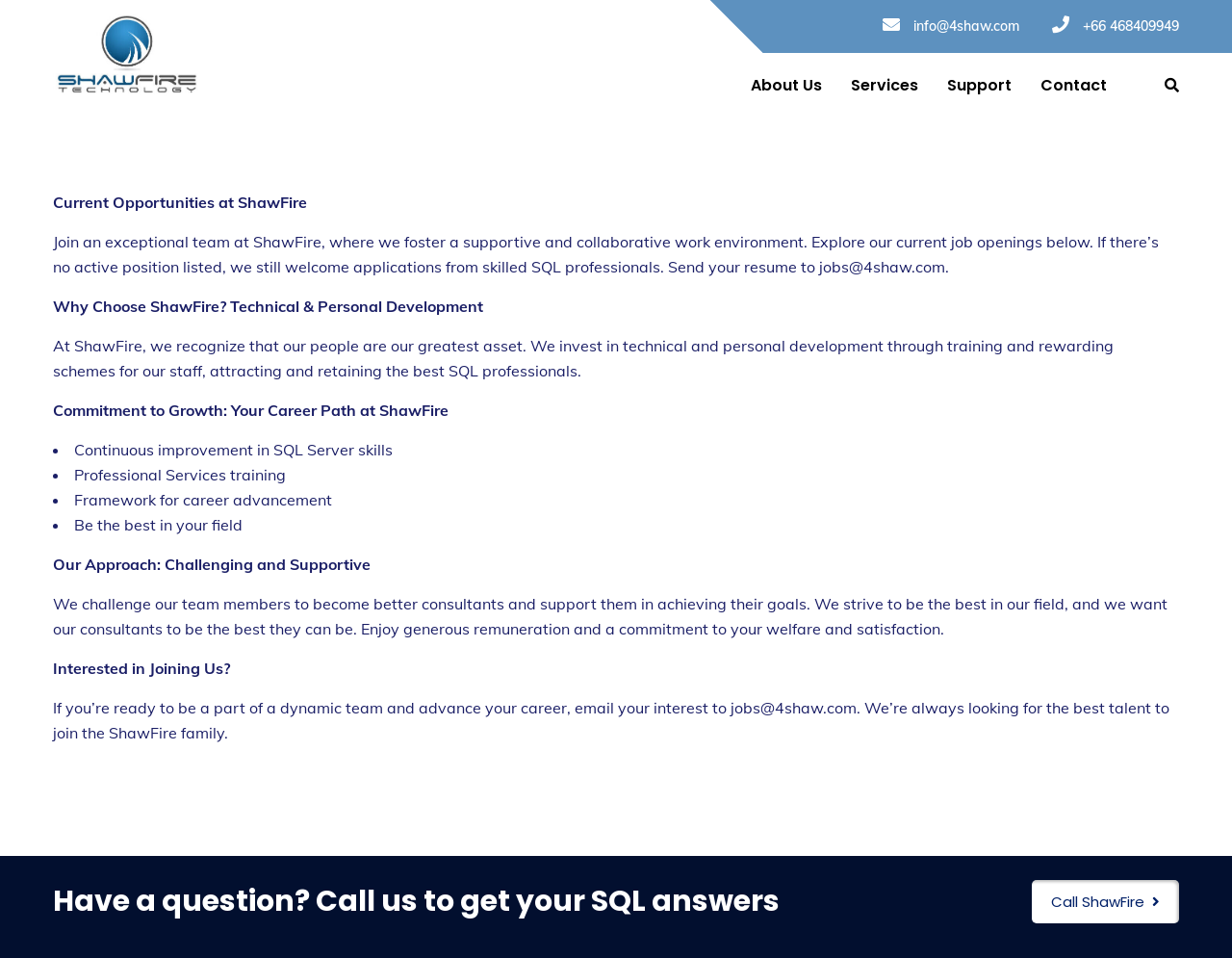Kindly determine the bounding box coordinates for the clickable area to achieve the given instruction: "Subscribe to the latest news".

None